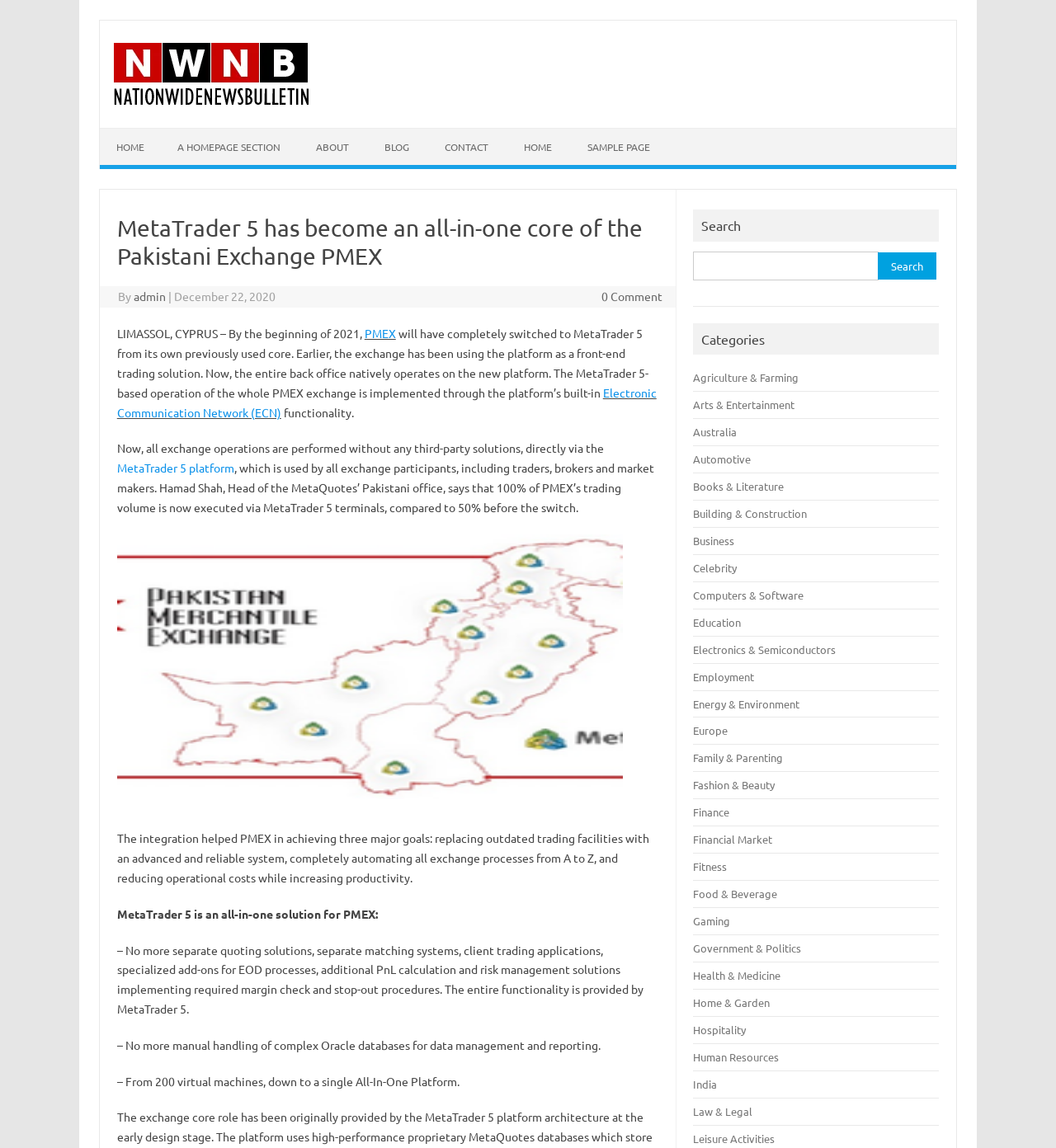Find the bounding box coordinates of the element you need to click on to perform this action: 'Go to 'Home' page'. The coordinates should be represented by four float values between 0 and 1, in the format [left, top, right, bottom].

None